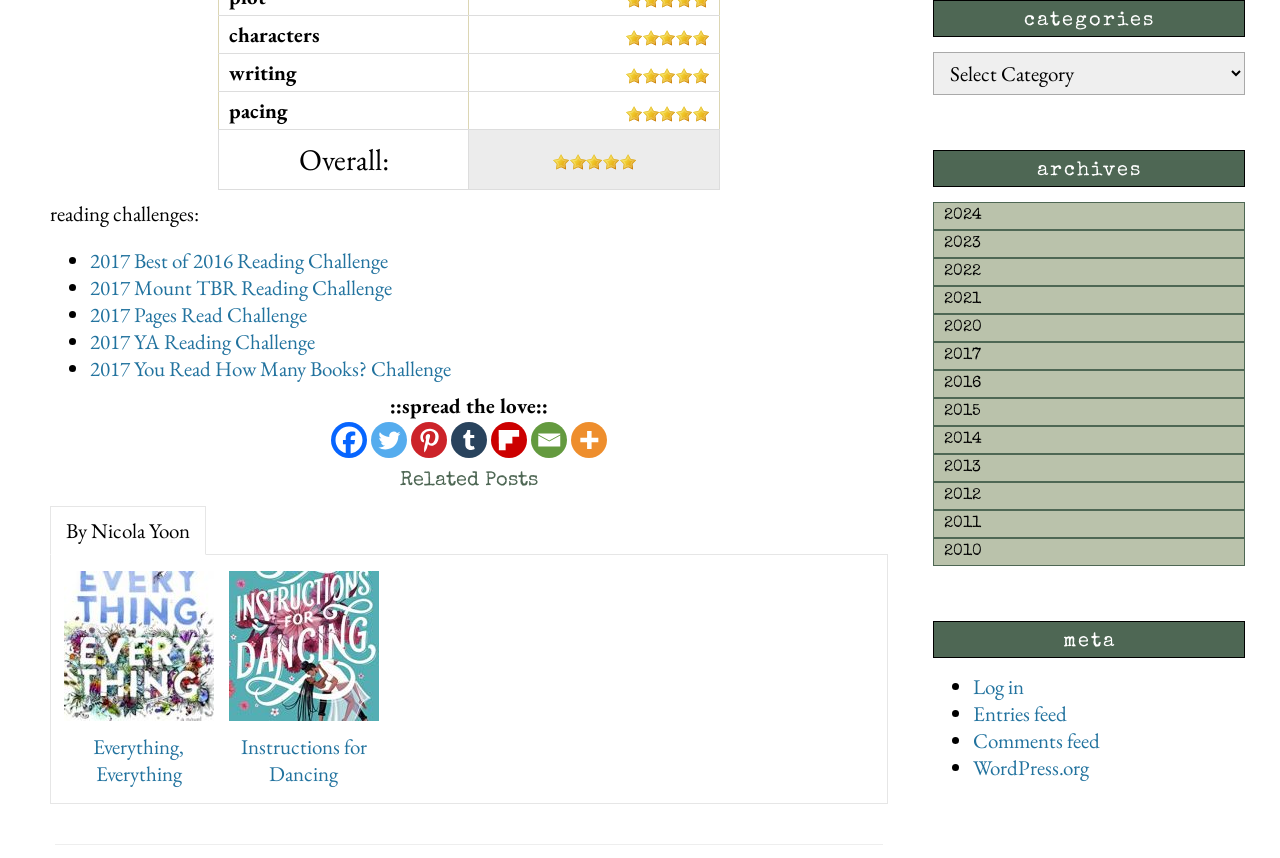Please identify the bounding box coordinates of the element that needs to be clicked to perform the following instruction: "check Facebook".

[0.259, 0.492, 0.287, 0.534]